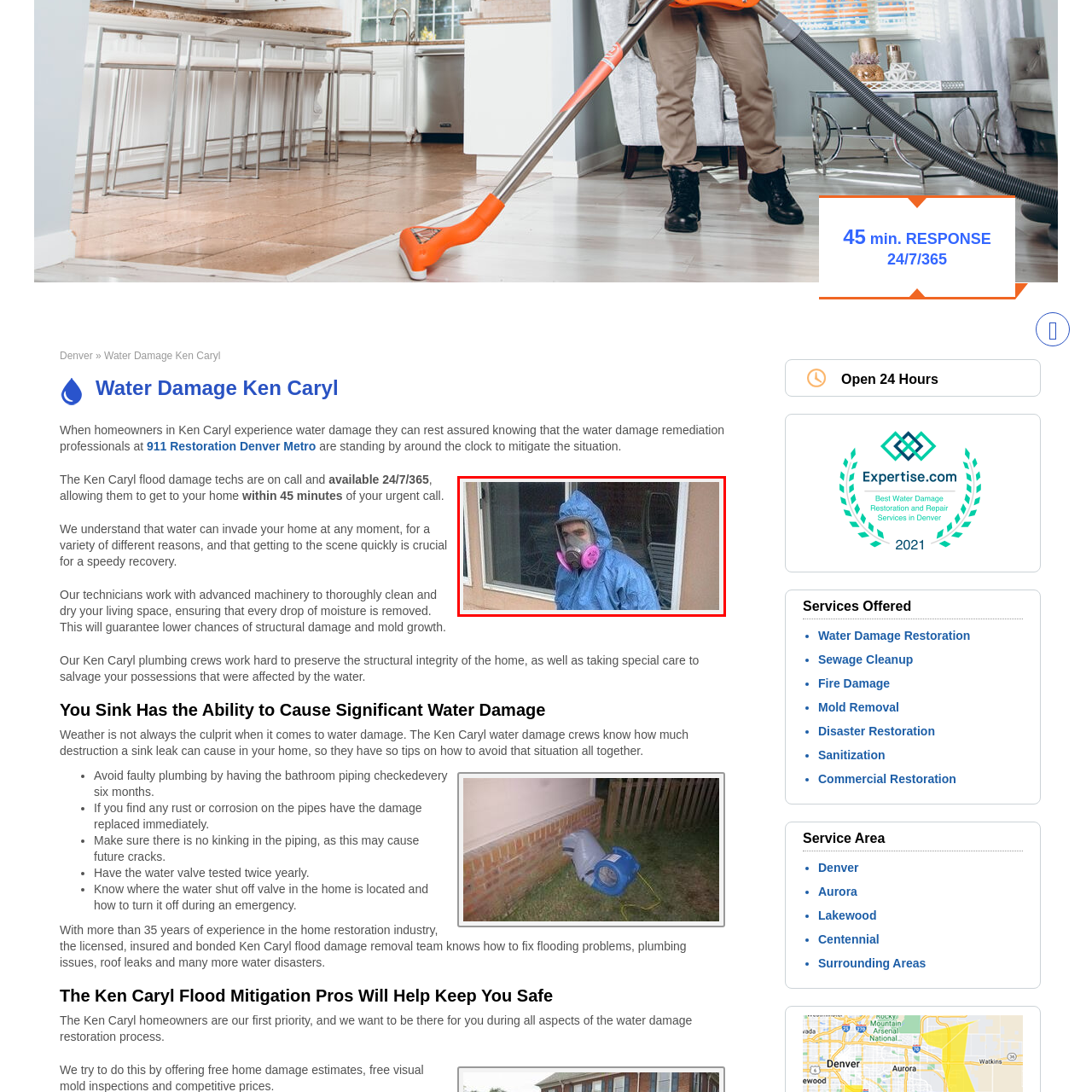View the element within the red boundary, Where is the technician positioned? 
Deliver your response in one word or phrase.

in front of a window